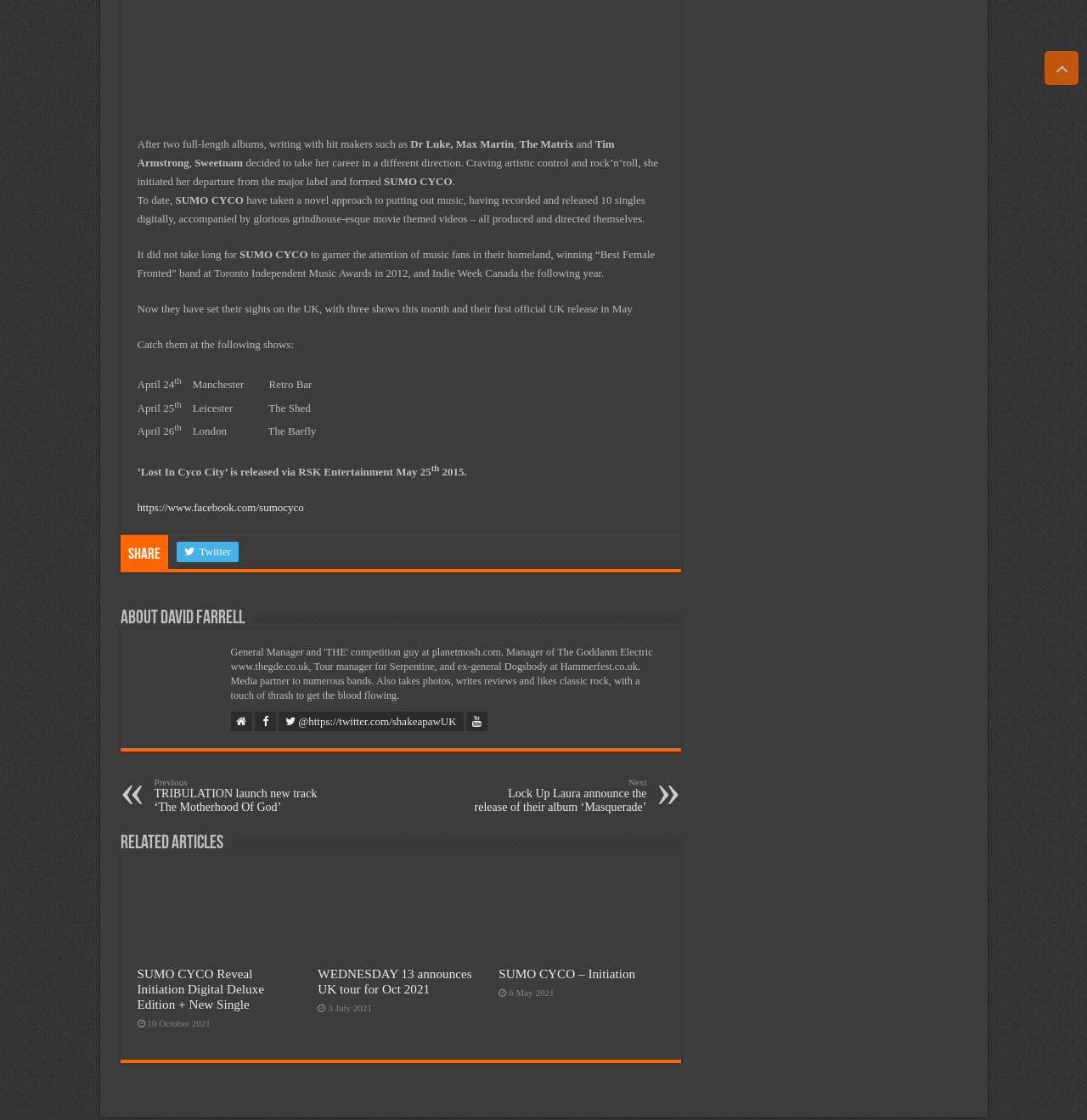Identify the bounding box coordinates of the clickable region required to complete the instruction: "Read about David Farrell". The coordinates should be given as four float numbers within the range of 0 and 1, i.e., [left, top, right, bottom].

[0.111, 0.543, 0.225, 0.561]